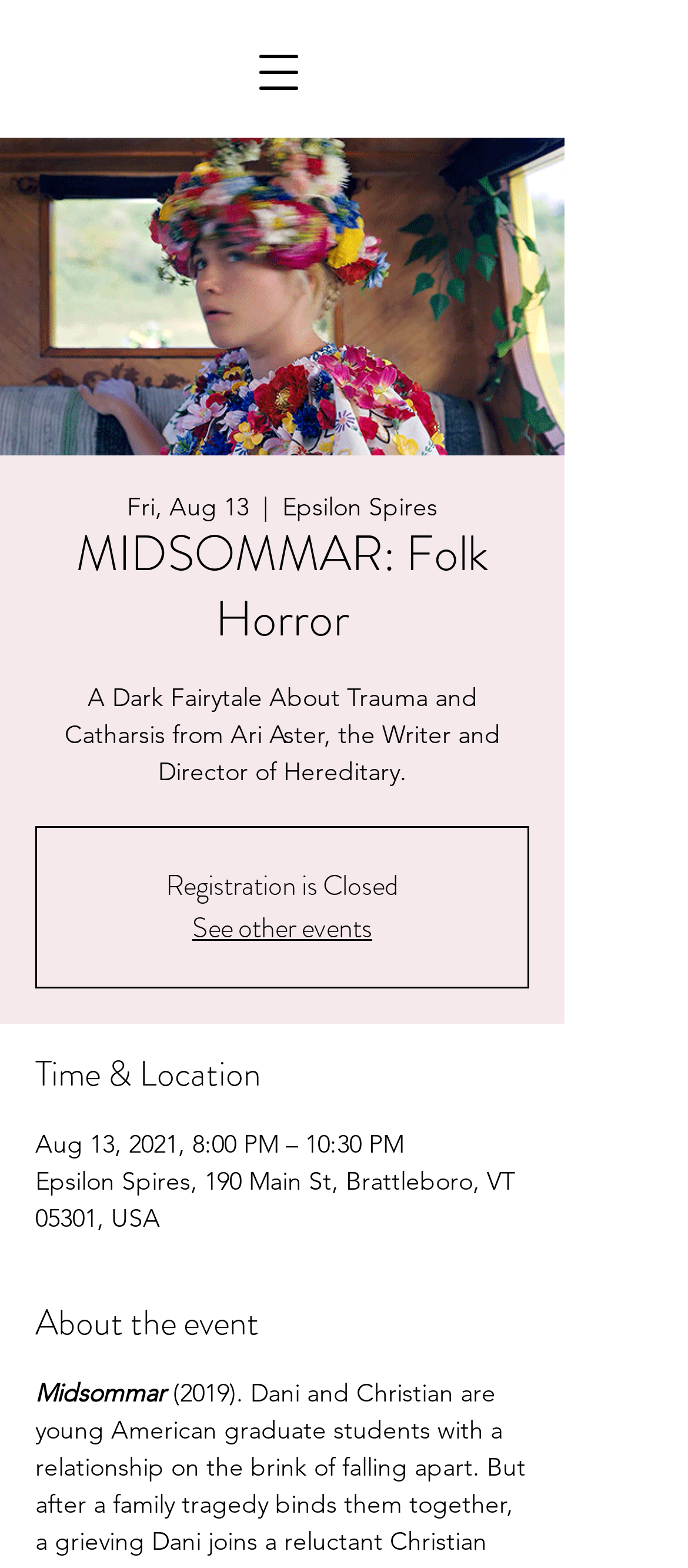Give the bounding box coordinates for this UI element: "See other events". The coordinates should be four float numbers between 0 and 1, arranged as [left, top, right, bottom].

[0.279, 0.579, 0.541, 0.604]